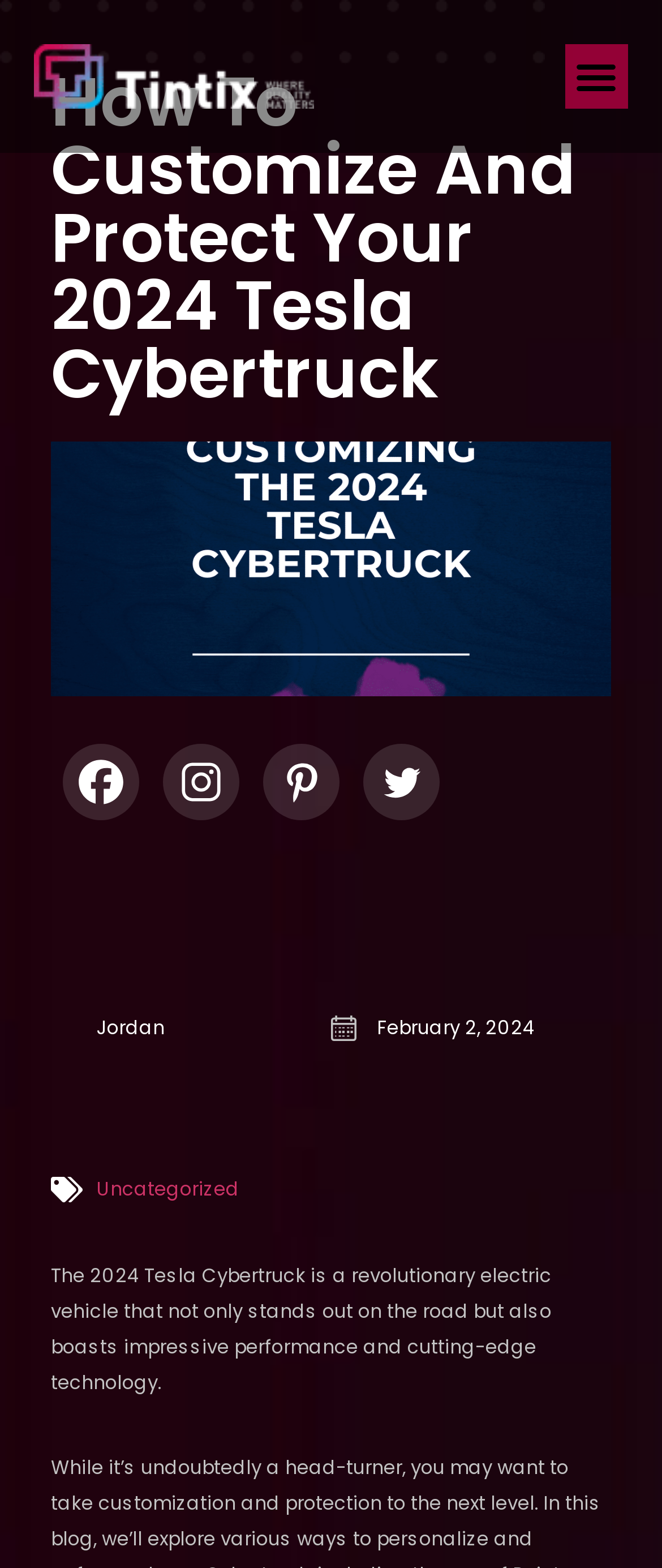Predict the bounding box for the UI component with the following description: "aria-label="Pinterest" title="Pinterest"".

[0.385, 0.469, 0.526, 0.529]